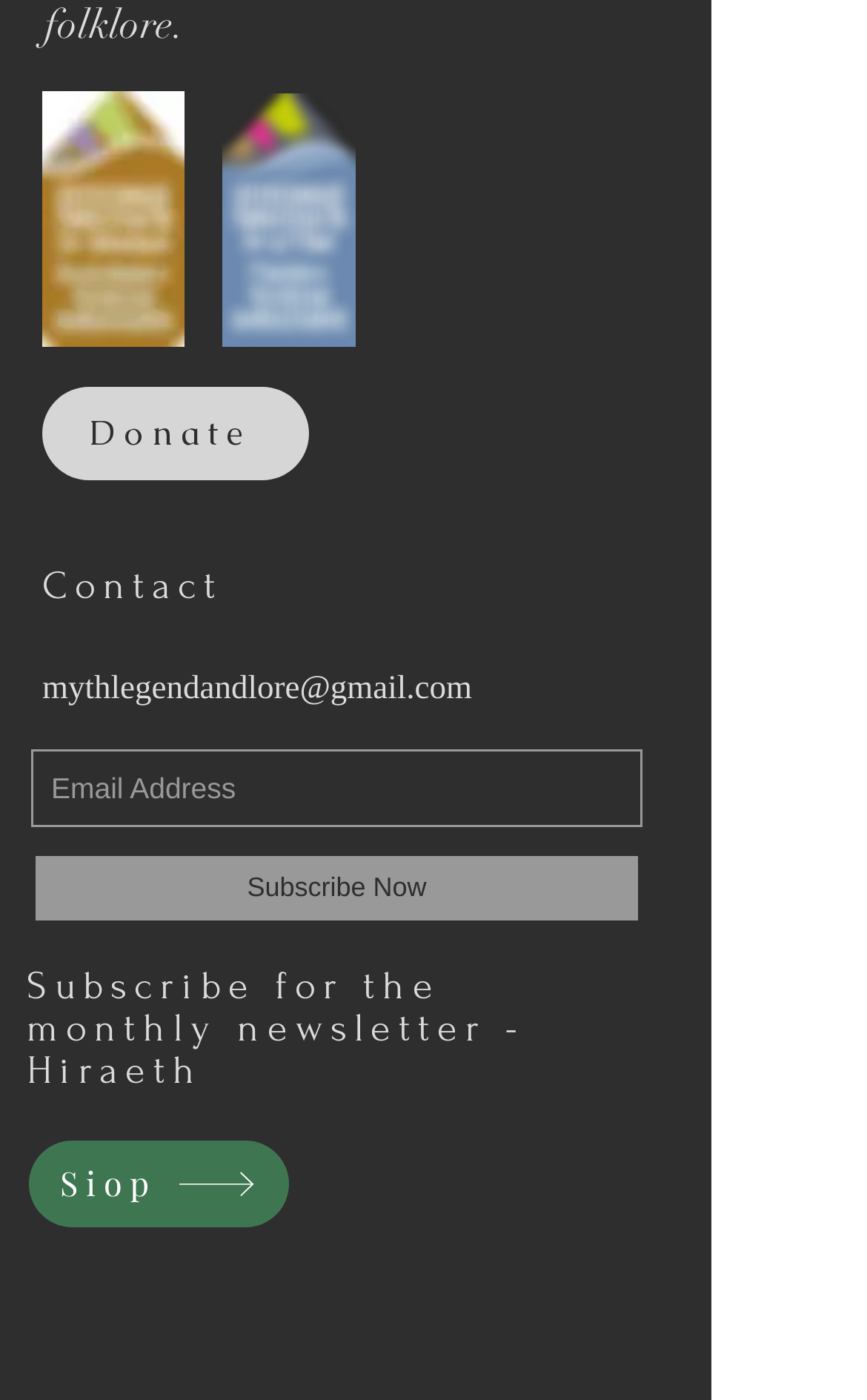How many links are there in the 'Contact' section?
Refer to the image and offer an in-depth and detailed answer to the question.

I found two link elements in the 'Contact' section, one with the text 'Contact' and the other with the email address 'mythlegendandlore@gmail.com'.